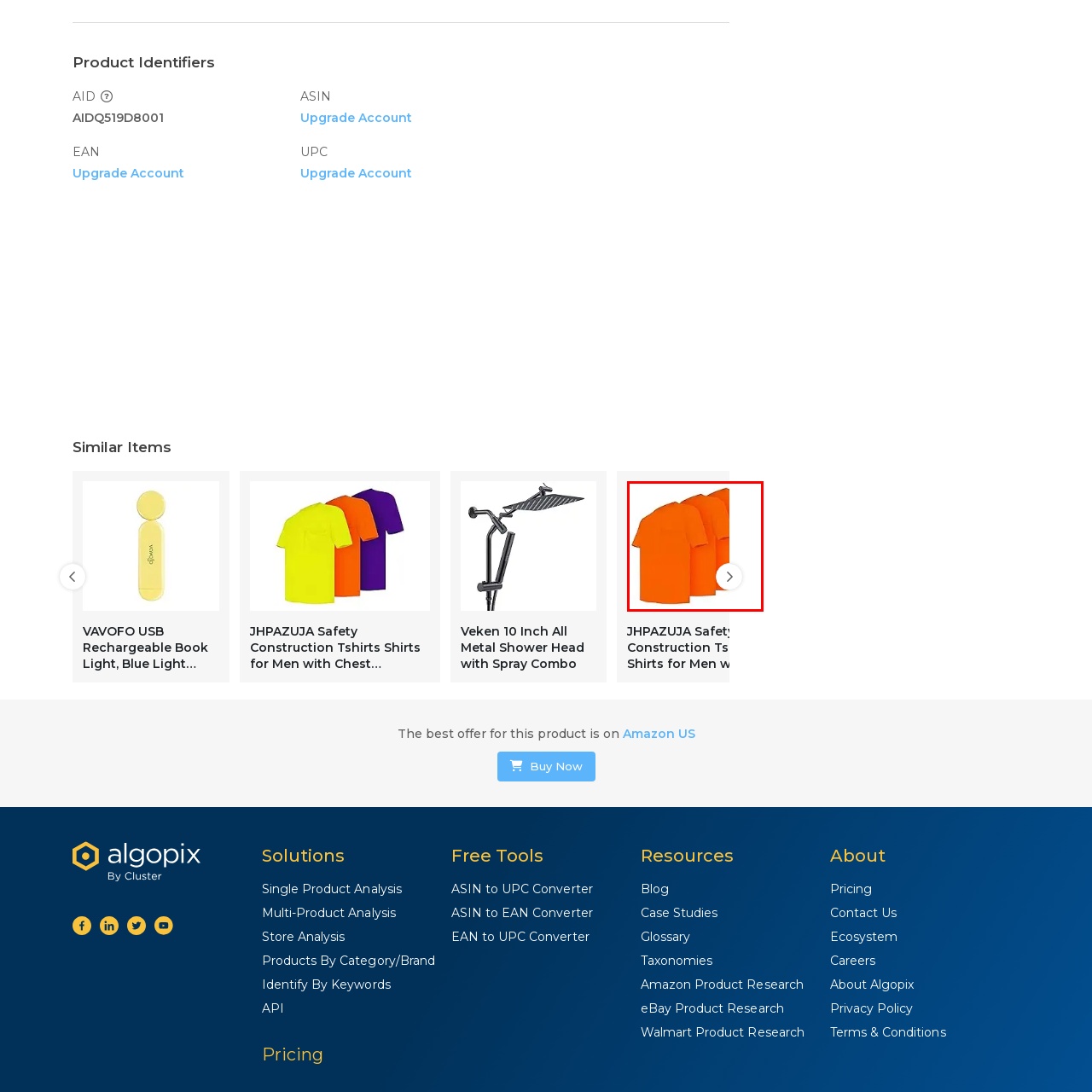What is the size of the construction t-shirts shown in the image?
Examine the image highlighted by the red bounding box and answer briefly with one word or a short phrase.

3X-Large